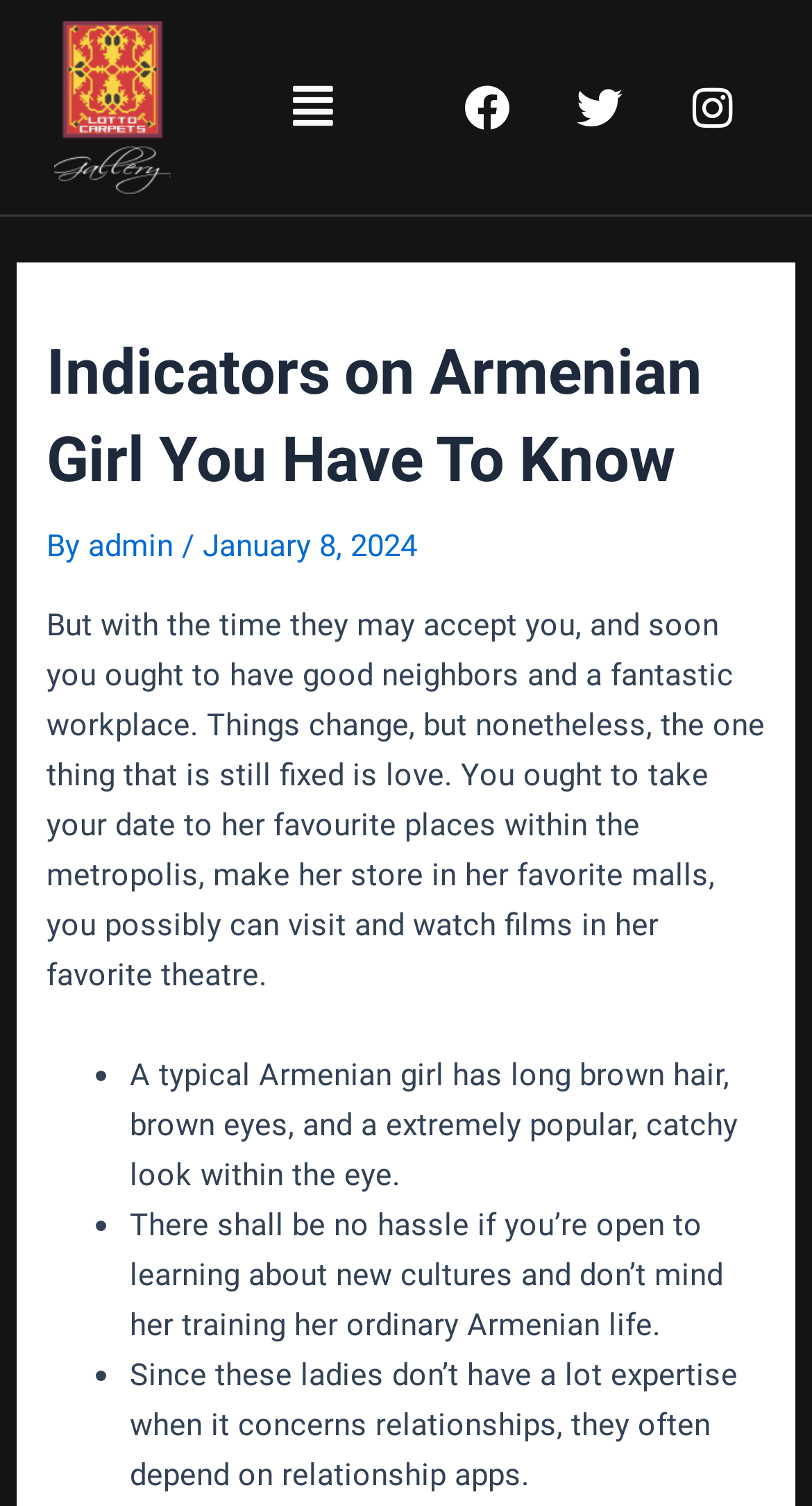Identify the bounding box coordinates for the UI element described as follows: Facebook. Use the format (top-left x, top-left y, bottom-right x, bottom-right y) and ensure all values are floating point numbers between 0 and 1.

[0.544, 0.041, 0.656, 0.102]